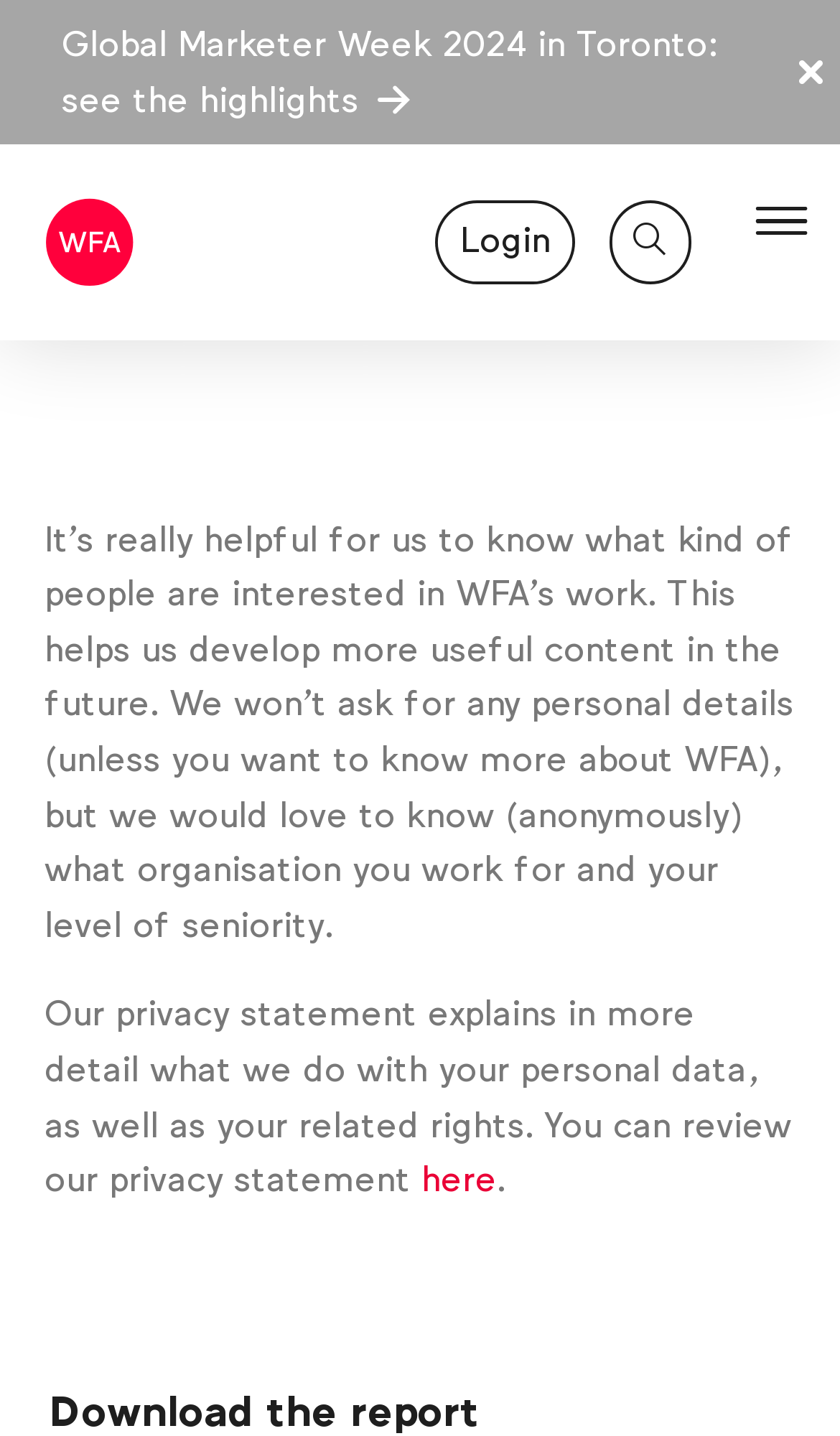Find the bounding box coordinates for the HTML element described in this sentence: "Jump to navigation". Provide the coordinates as four float numbers between 0 and 1, in the format [left, top, right, bottom].

[0.879, 0.125, 1.0, 0.185]